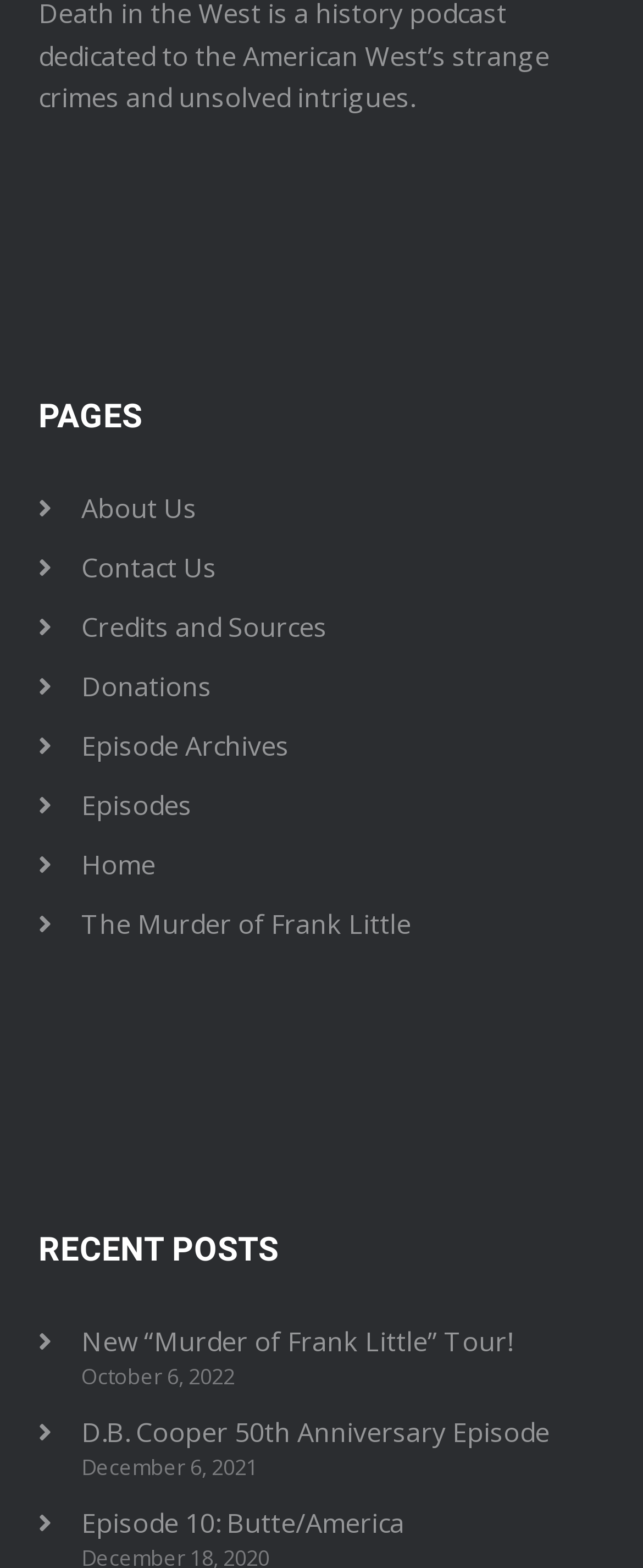Please respond to the question with a concise word or phrase:
How many recent posts are listed?

3